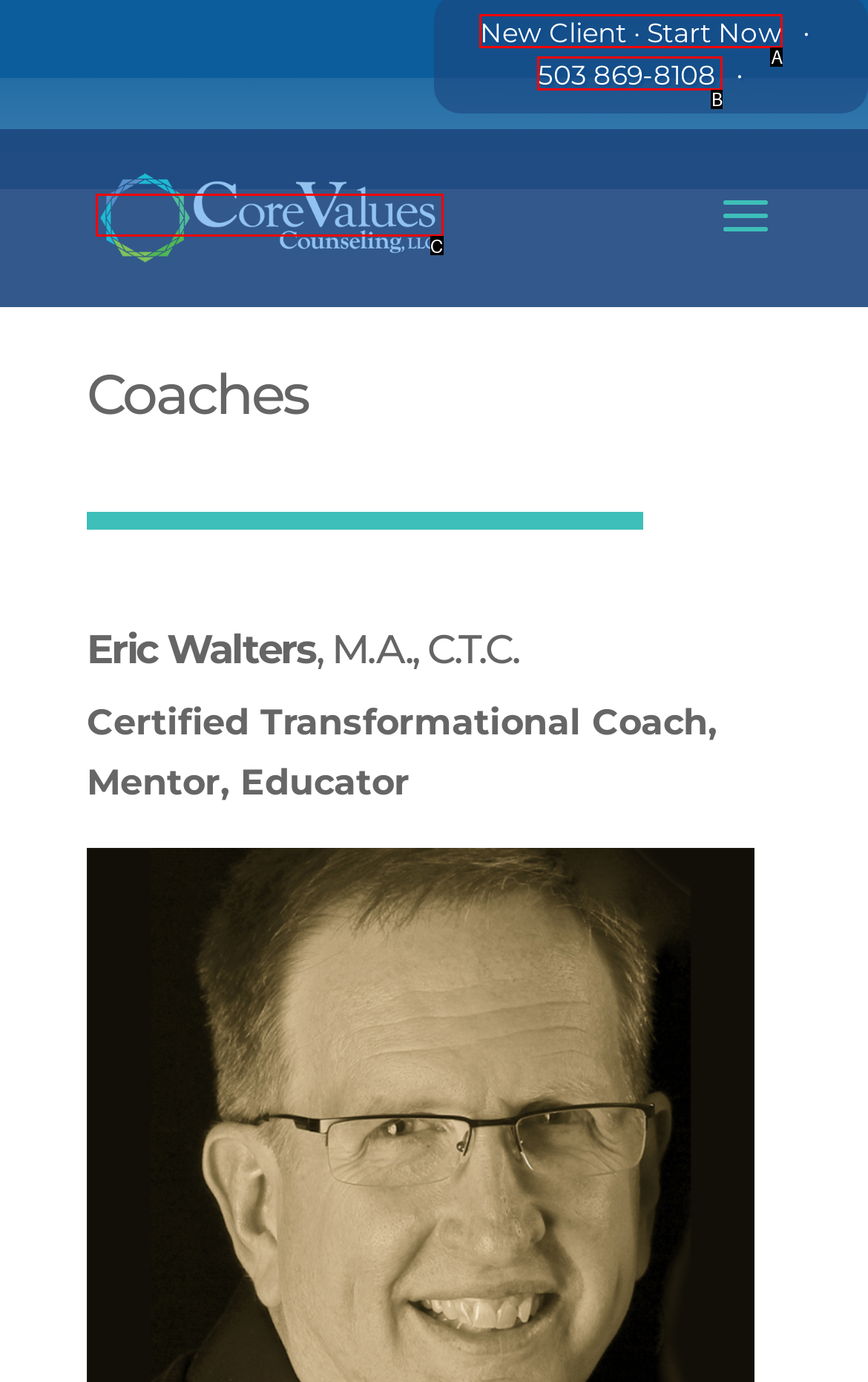Based on the element described as: New Client · Start Now
Find and respond with the letter of the correct UI element.

A